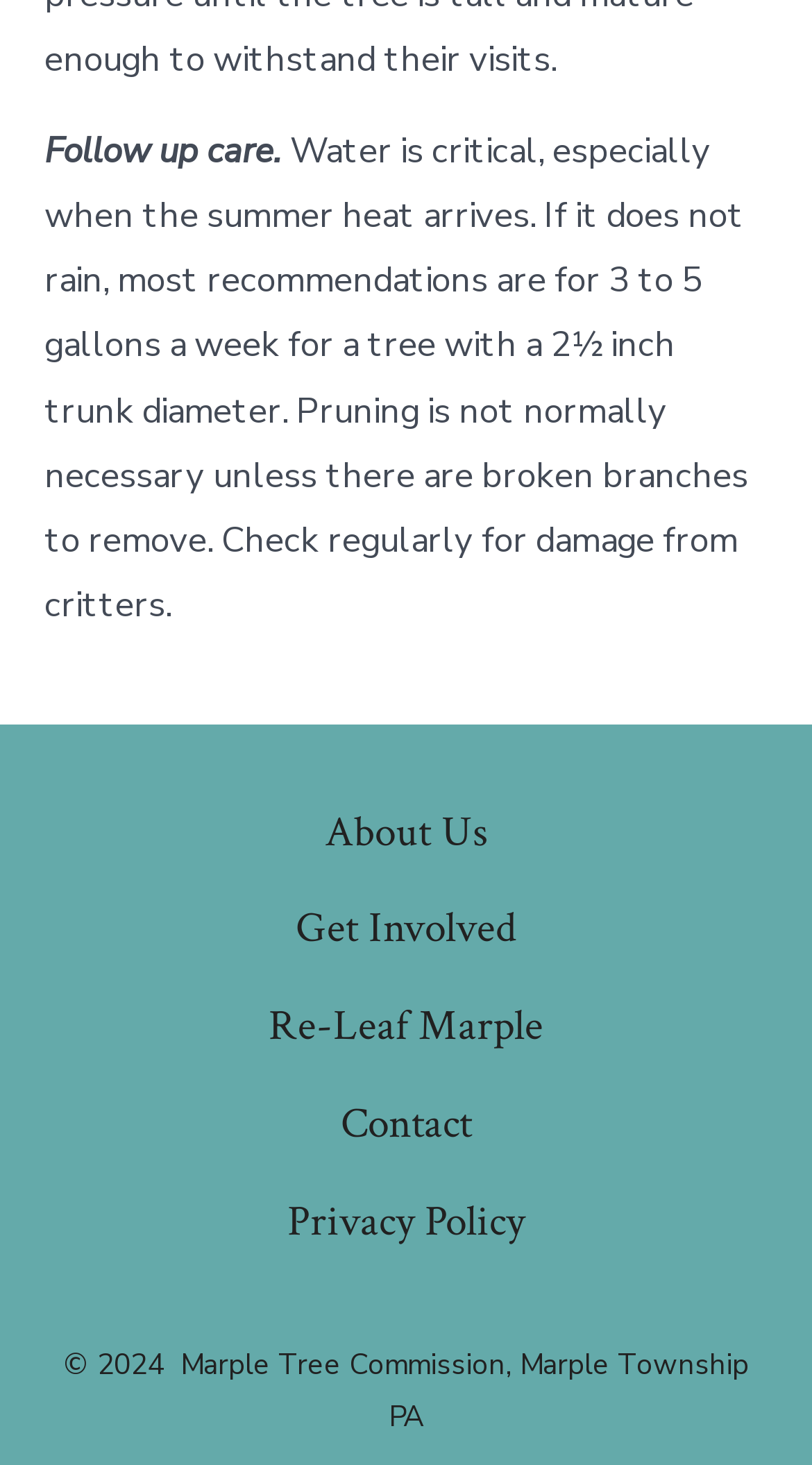Give a short answer to this question using one word or a phrase:
What is the importance of water for trees?

Critical